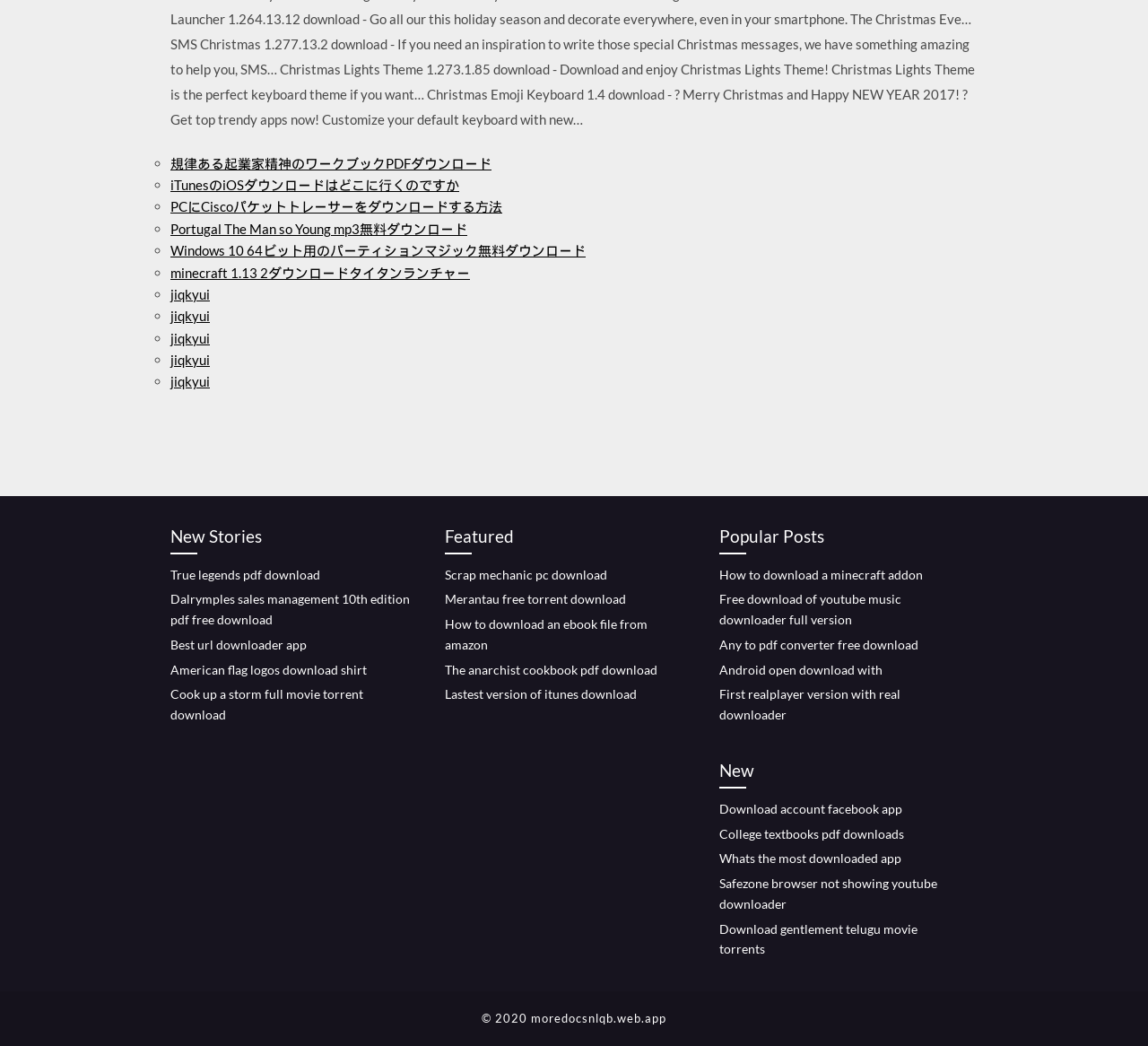Please provide a one-word or short phrase answer to the question:
What is the main purpose of this webpage?

Download resources